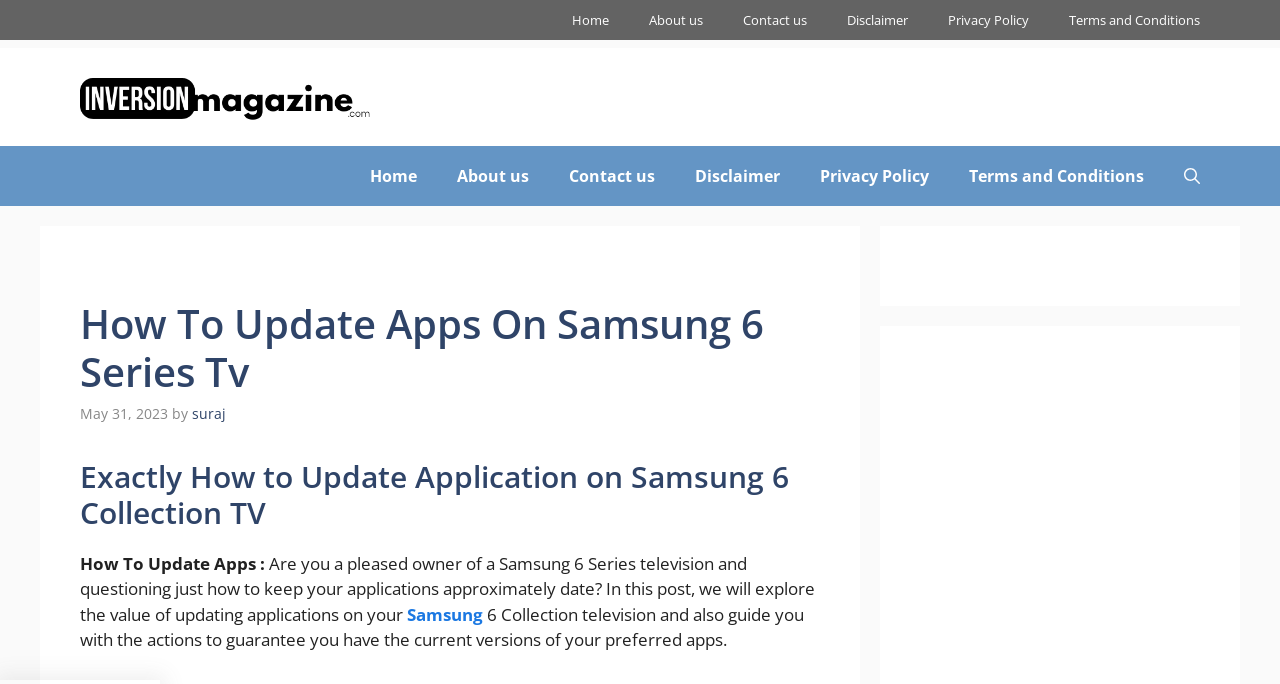Kindly provide the bounding box coordinates of the section you need to click on to fulfill the given instruction: "Open the search".

[0.909, 0.213, 0.953, 0.301]